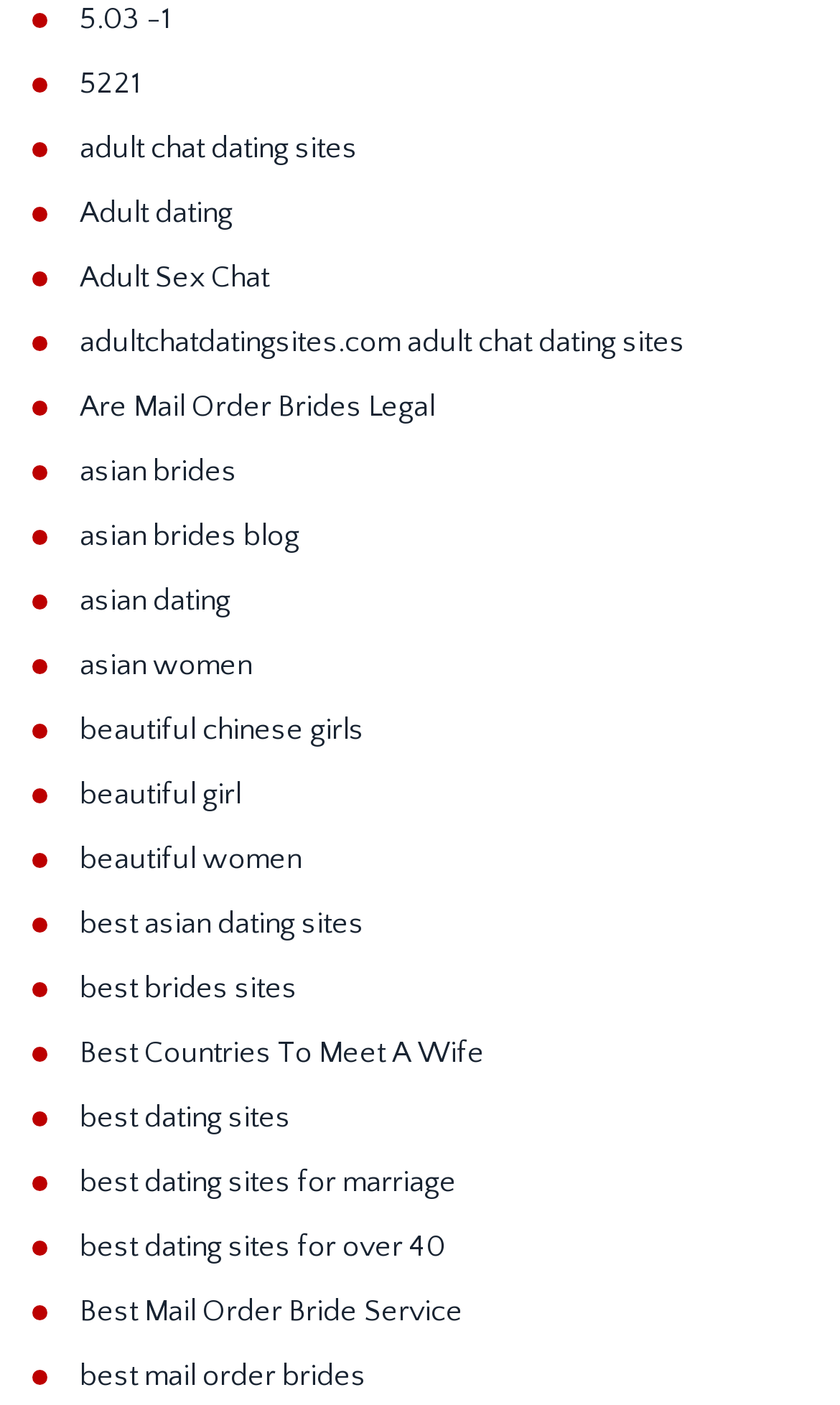What is the target audience of this webpage?
Please describe in detail the information shown in the image to answer the question.

Based on the content and links provided on the webpage, it appears that the target audience is individuals who are seeking information and resources related to dating and marriage, particularly those interested in Asian women and mail order brides.